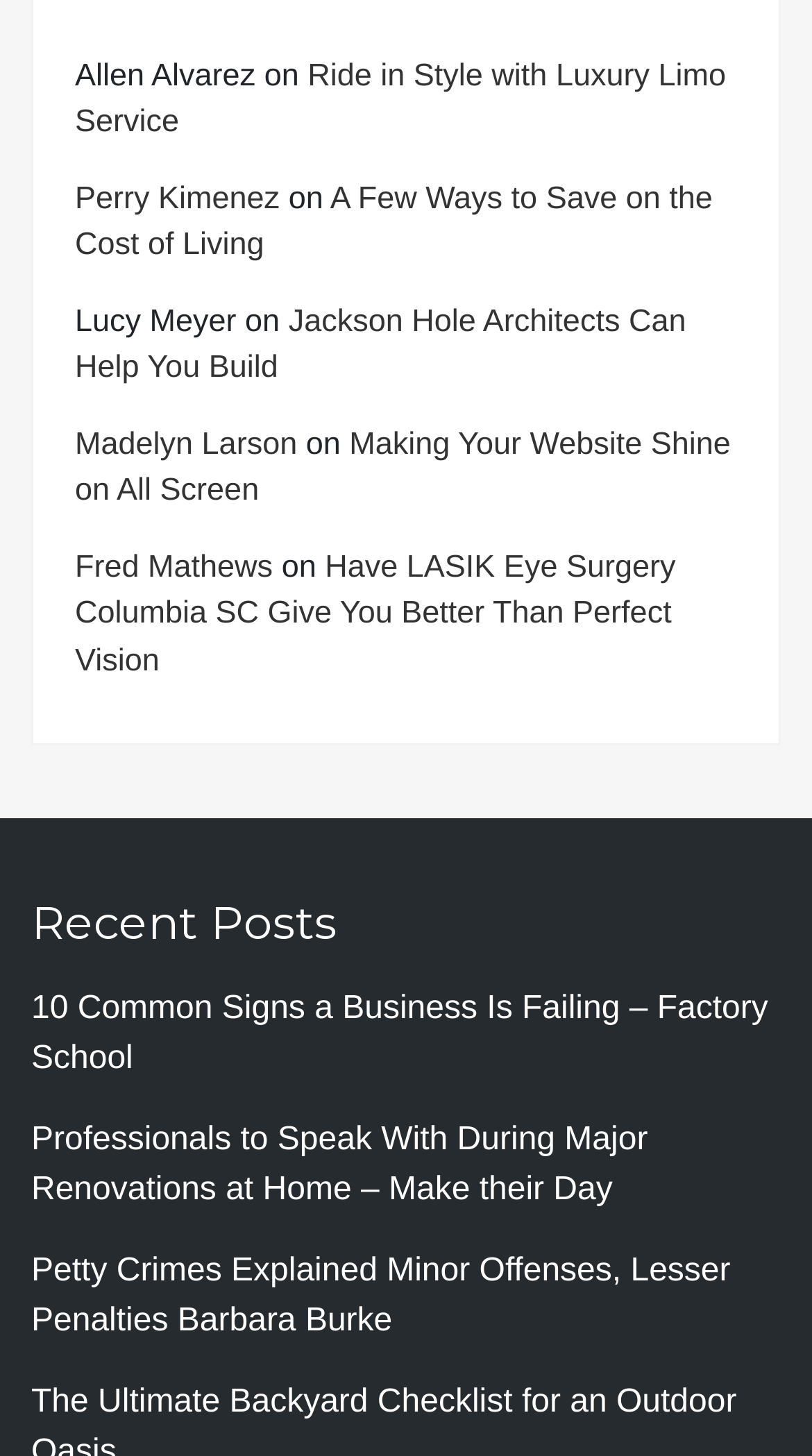Answer the question with a single word or phrase: 
What is the vertical position of the 'Recent Posts' heading relative to the other elements?

Below